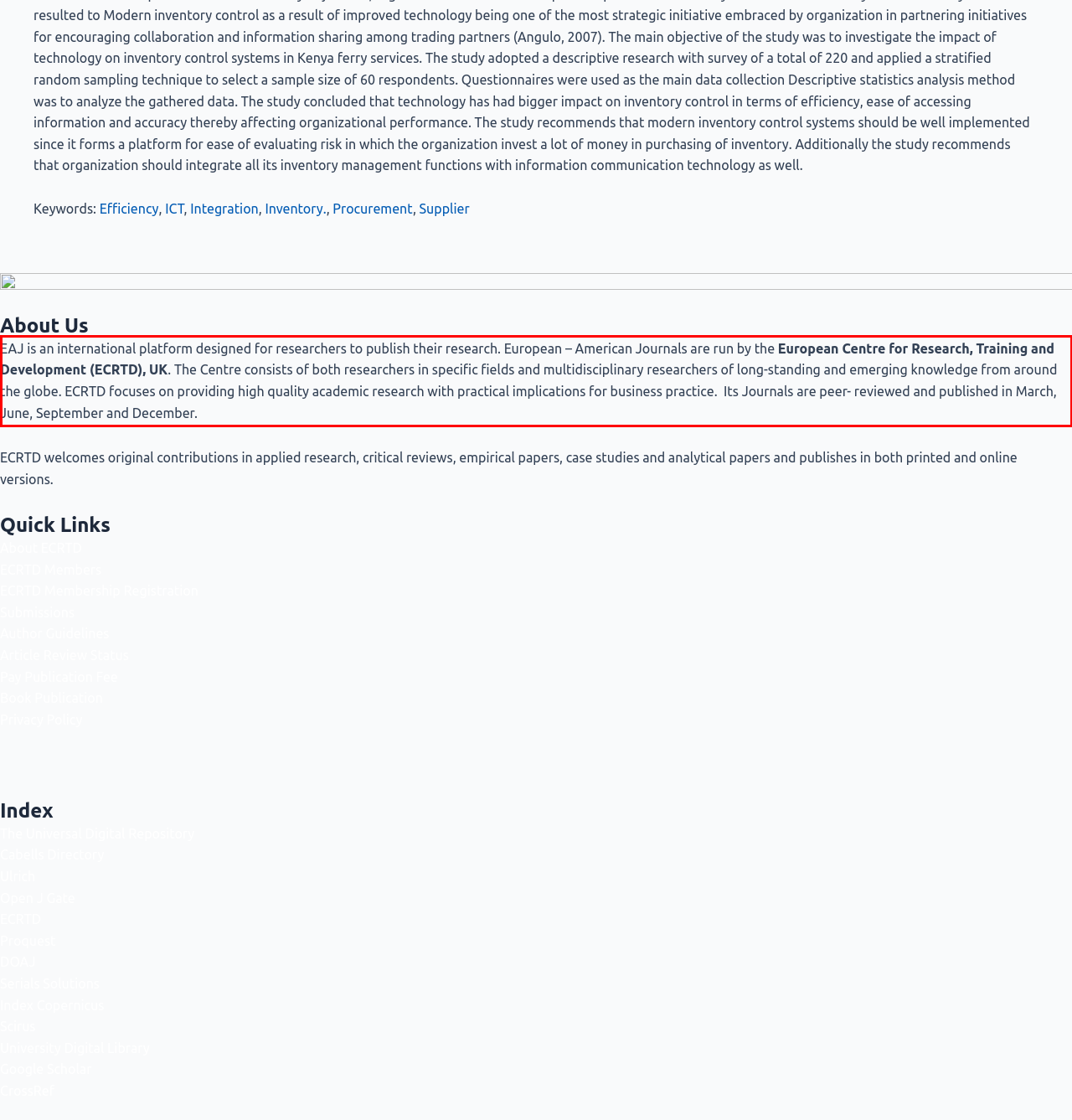Examine the screenshot of the webpage, locate the red bounding box, and generate the text contained within it.

EAJ is an international platform designed for researchers to publish their research. European – American Journals are run by the European Centre for Research, Training and Development (ECRTD), UK. The Centre consists of both researchers in specific fields and multidisciplinary researchers of long-standing and emerging knowledge from around the globe. ECRTD focuses on providing high quality academic research with practical implications for business practice. Its Journals are peer- reviewed and published in March, June, September and December.